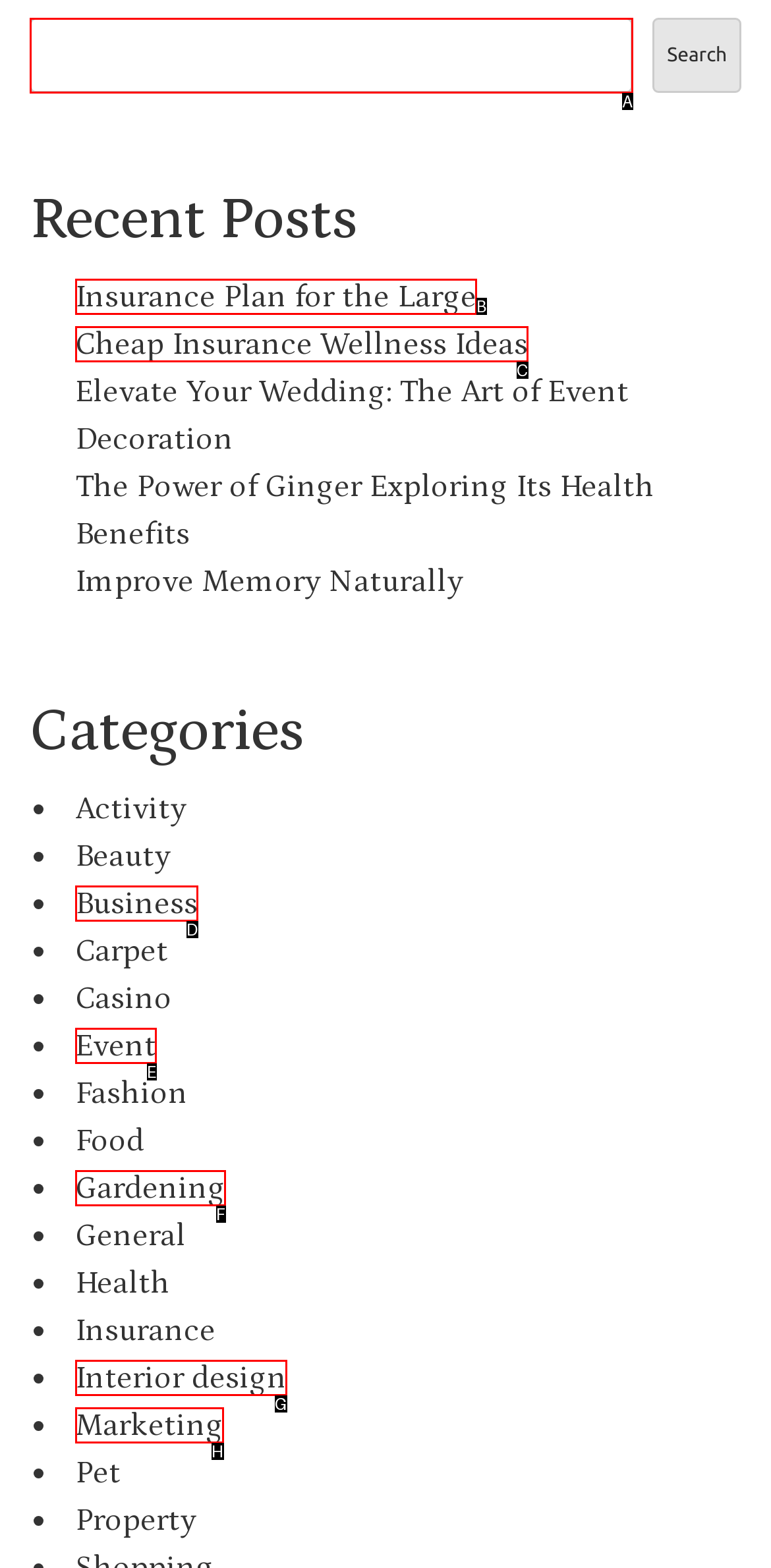Match the description: Cheap Insurance Wellness Ideas to one of the options shown. Reply with the letter of the best match.

C